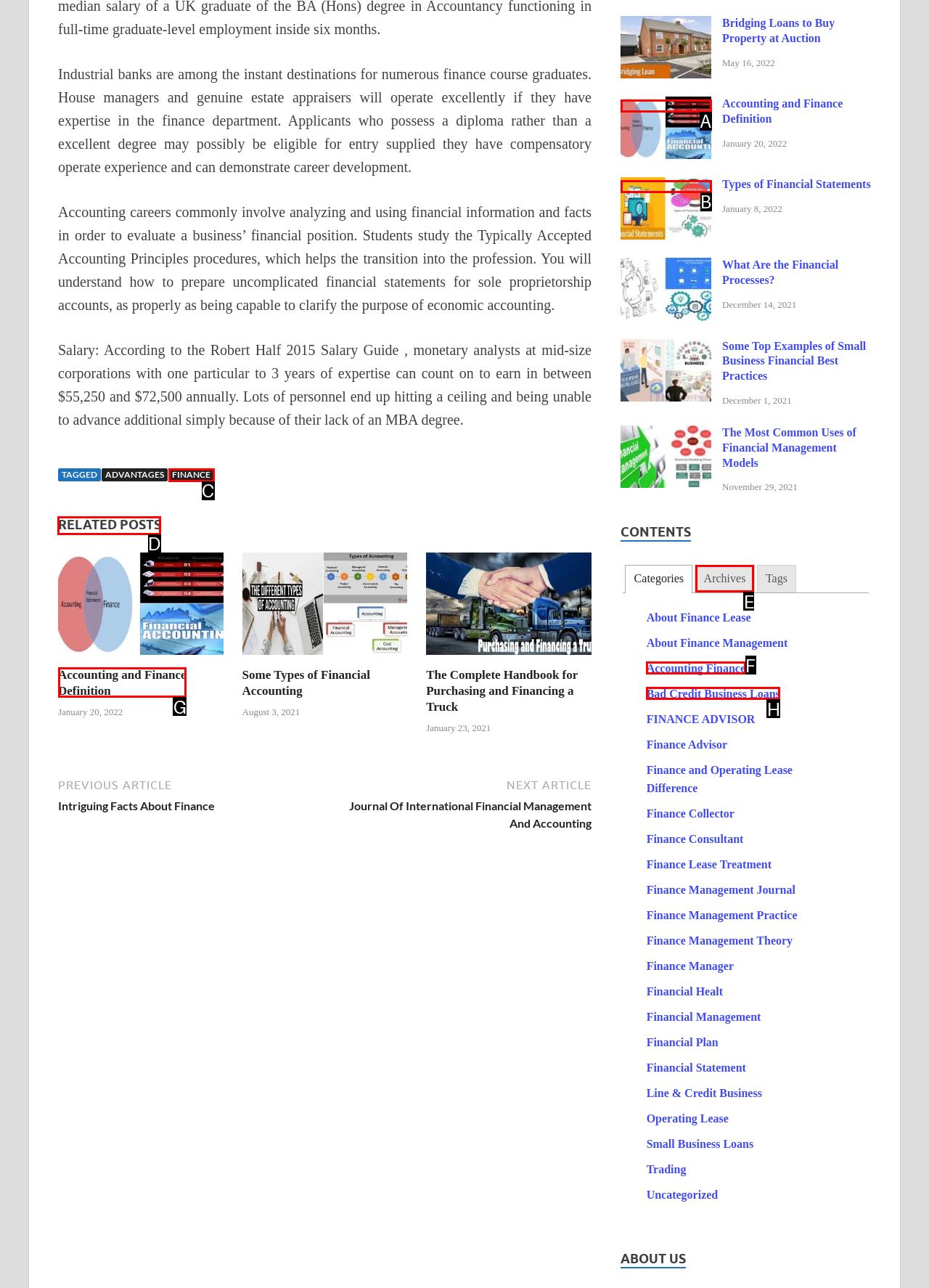Identify the correct option to click in order to complete this task: Subscribe to the newsletter
Answer with the letter of the chosen option directly.

None